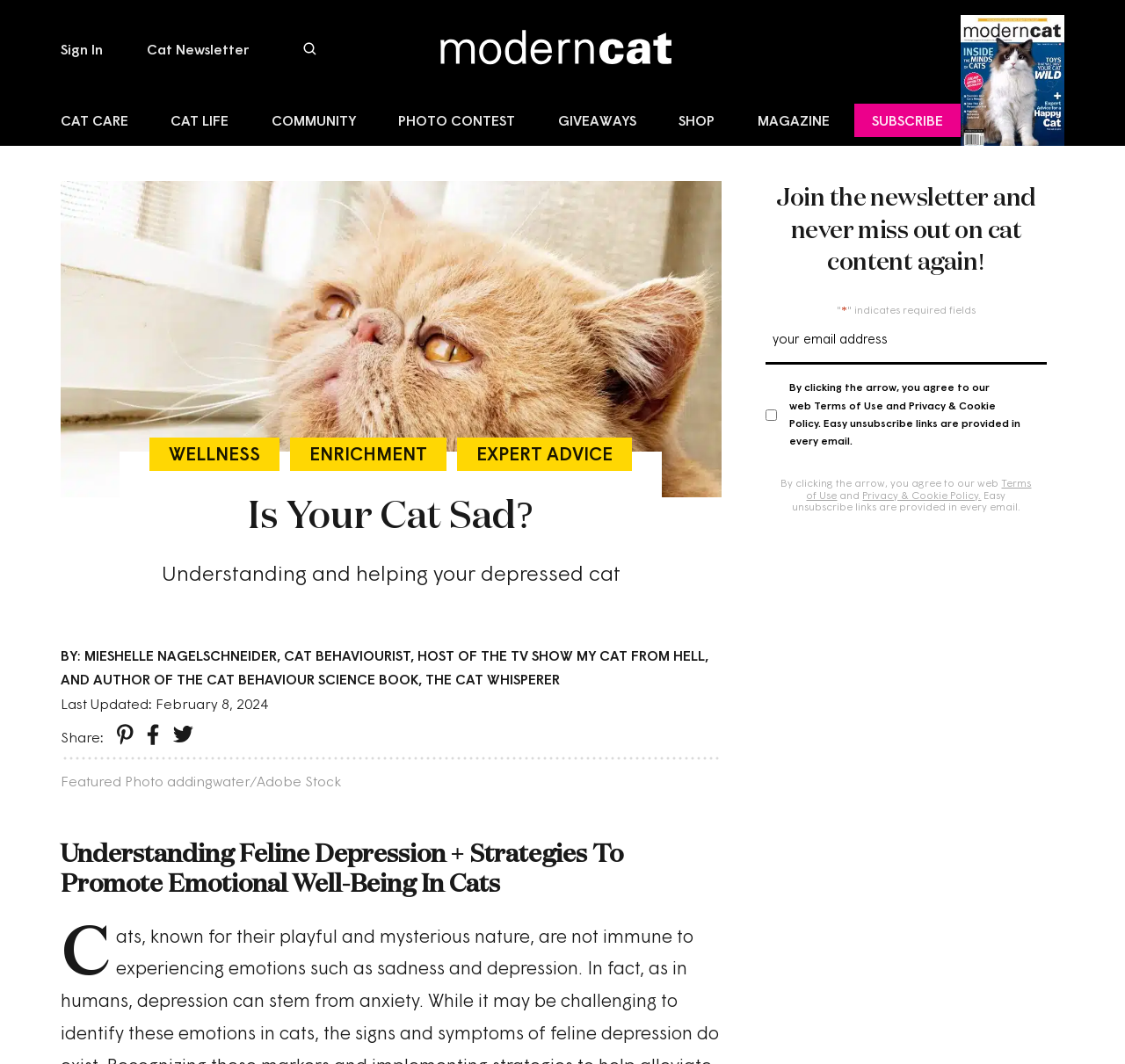Determine the bounding box coordinates of the section to be clicked to follow the instruction: "Sign in". The coordinates should be given as four float numbers between 0 and 1, formatted as [left, top, right, bottom].

[0.054, 0.039, 0.091, 0.054]